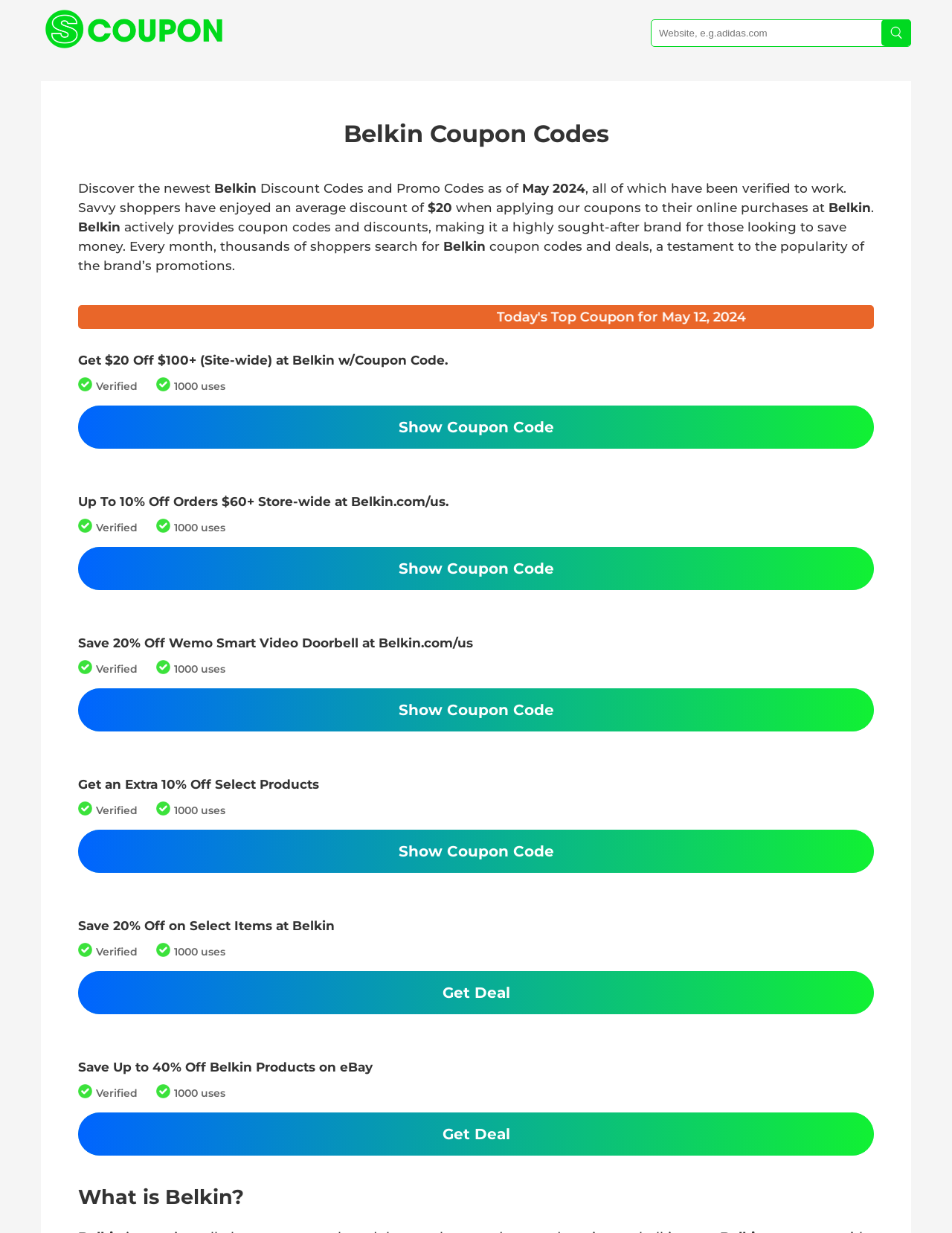What is the brand name of the products for which coupon codes are provided?
Please provide a detailed and comprehensive answer to the question.

The webpage is dedicated to providing coupon codes and deals for Belkin products, as evident from the text and the coupon codes listed on the page.